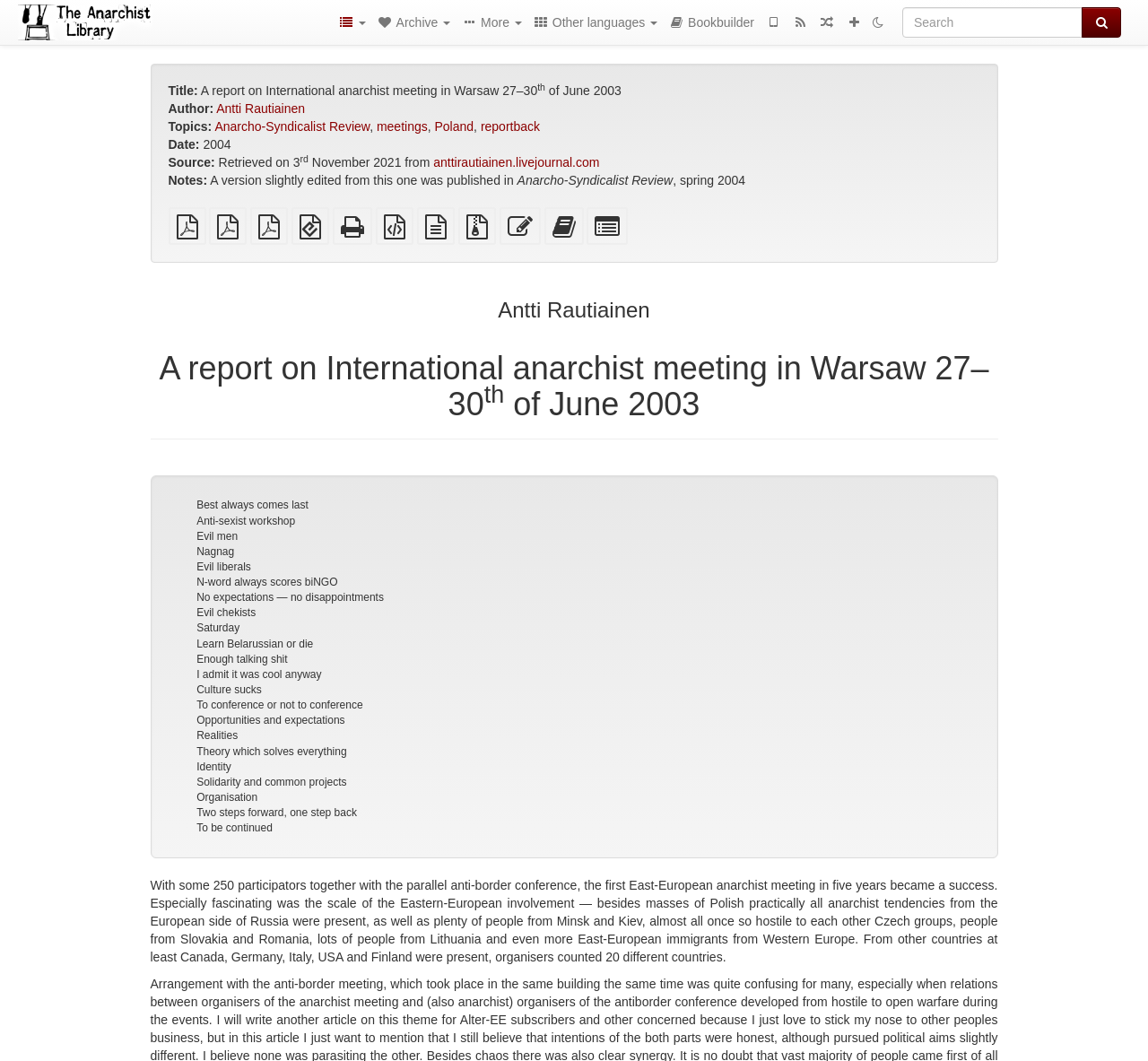Write an exhaustive caption that covers the webpage's main aspects.

This webpage is about a report on an international anarchist meeting in Warsaw, Poland, that took place from June 27th to 30th, 2003. The report is written by Antti Rautiainen and was published in 2004. 

At the top of the page, there is a search bar and a navigation menu with links to various sections of the website, including the archive, bookbuilder, and other languages. Below the navigation menu, there is a title section that displays the title of the report, the author's name, and the date of publication. 

The report itself is divided into several sections, including an introduction, topics, date, source, and notes. The introduction provides an overview of the meeting, stating that it was a success with around 250 participants from 20 different countries. The topics section lists the various anarchist tendencies and groups that were present at the meeting. 

The date section displays the date of publication, and the source section provides information about where the report was retrieved from. The notes section contains additional information about the report, including the fact that a slightly edited version was published in Anarcho-Syndicalist Review in spring 2004.

Below the report, there are several links to download the report in different formats, including PDF, EPUB, and plain text. There are also links to edit the text, add it to the bookbuilder, or select individual parts for the bookbuilder.

On the right side of the page, there is a list of links to other related texts, including "Best always comes last", "Anti-sexist workshop", and "Evil men", among others. These links are likely to other reports or articles related to anarchist meetings or topics.